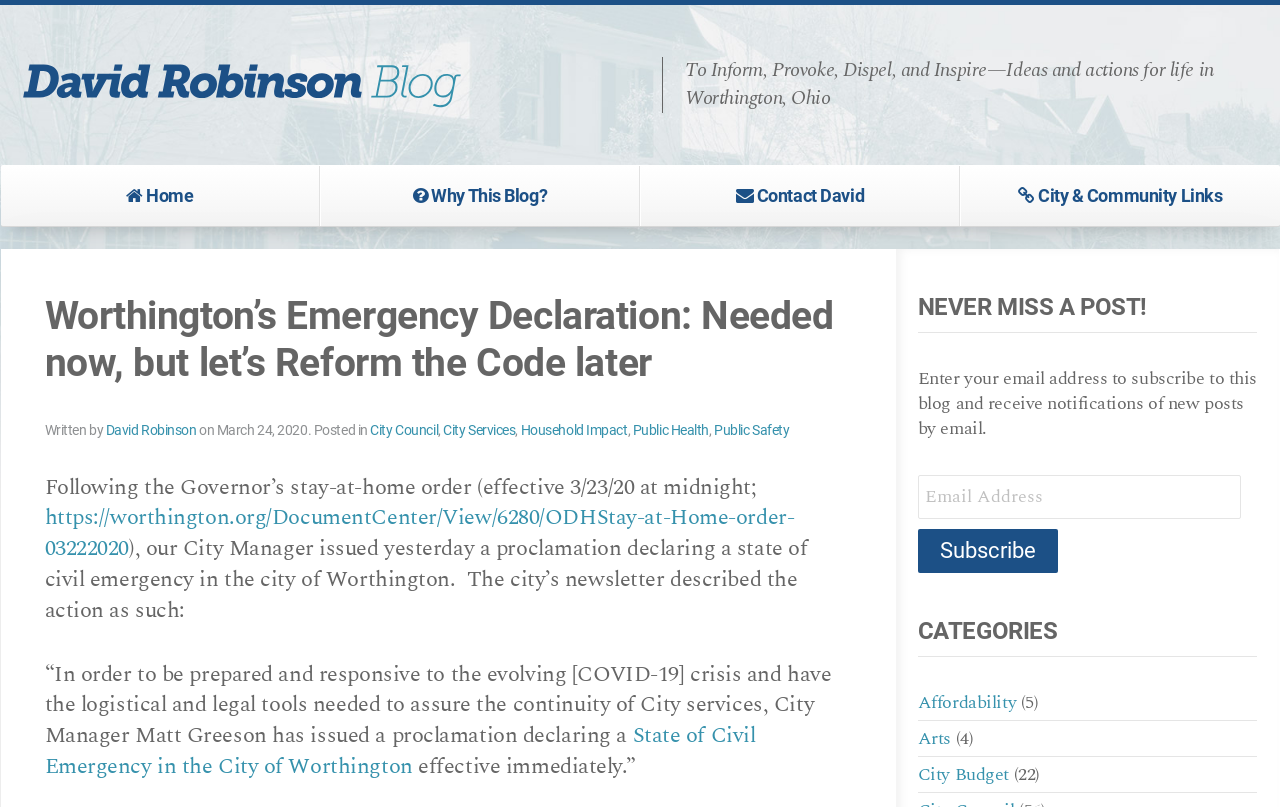Please locate the clickable area by providing the bounding box coordinates to follow this instruction: "Subscribe to the blog".

[0.717, 0.655, 0.826, 0.71]